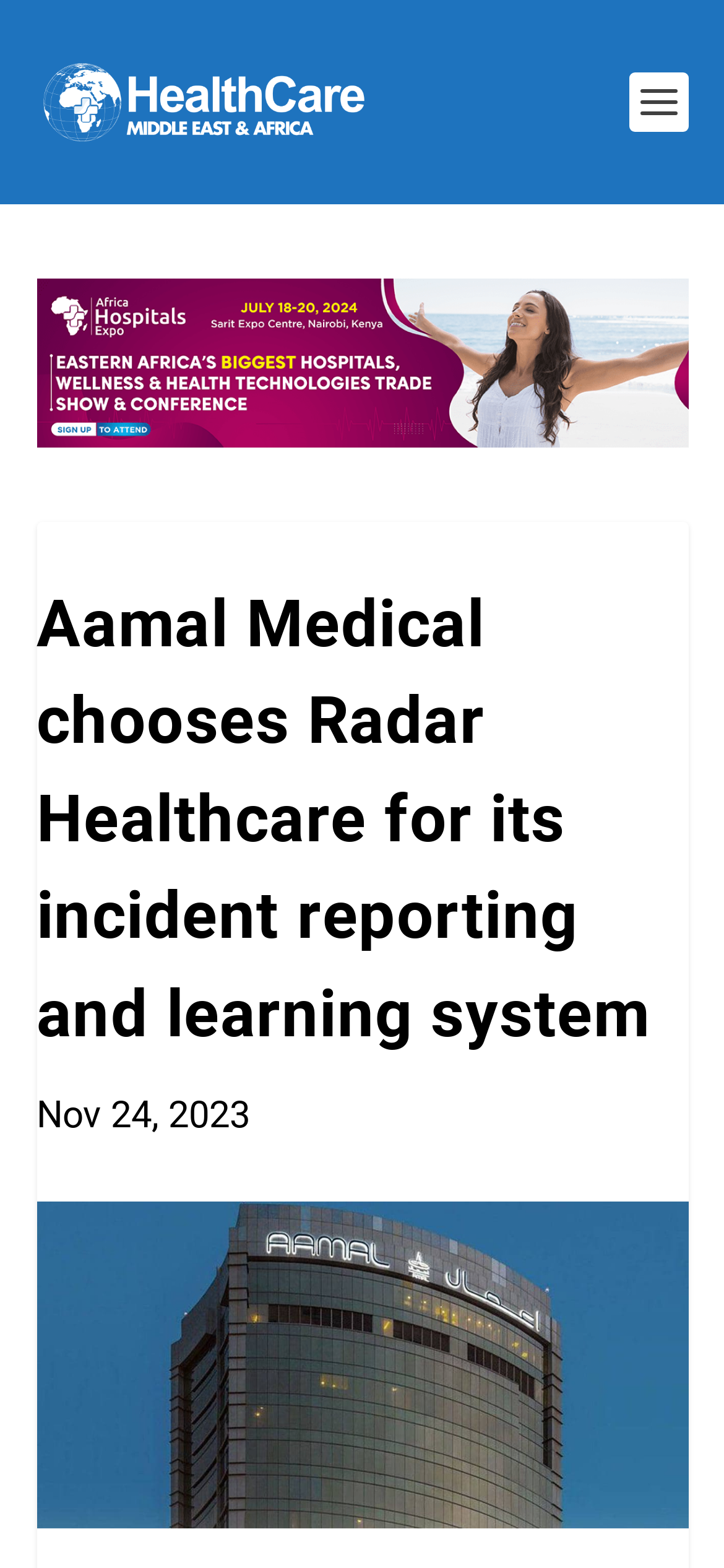Illustrate the webpage with a detailed description.

The webpage appears to be an article from HealthCare Middle East & Africa Magazine. At the top left, there is a link to the magazine's homepage, accompanied by a small image of the magazine's logo. Below this, there is a large advertisement that spans most of the width of the page. 

The main content of the article begins with a heading that reads "Aamal Medical chooses Radar Healthcare for its incident reporting and learning system". This heading is positioned near the top center of the page. Directly below the heading, there is a date "Nov 24, 2023" indicating when the article was published. 

At the bottom of the page, there is a large image related to the article, which takes up most of the width of the page. The image is likely a visual representation of the article's content, possibly featuring Aamal Medical and Radar Healthcare.